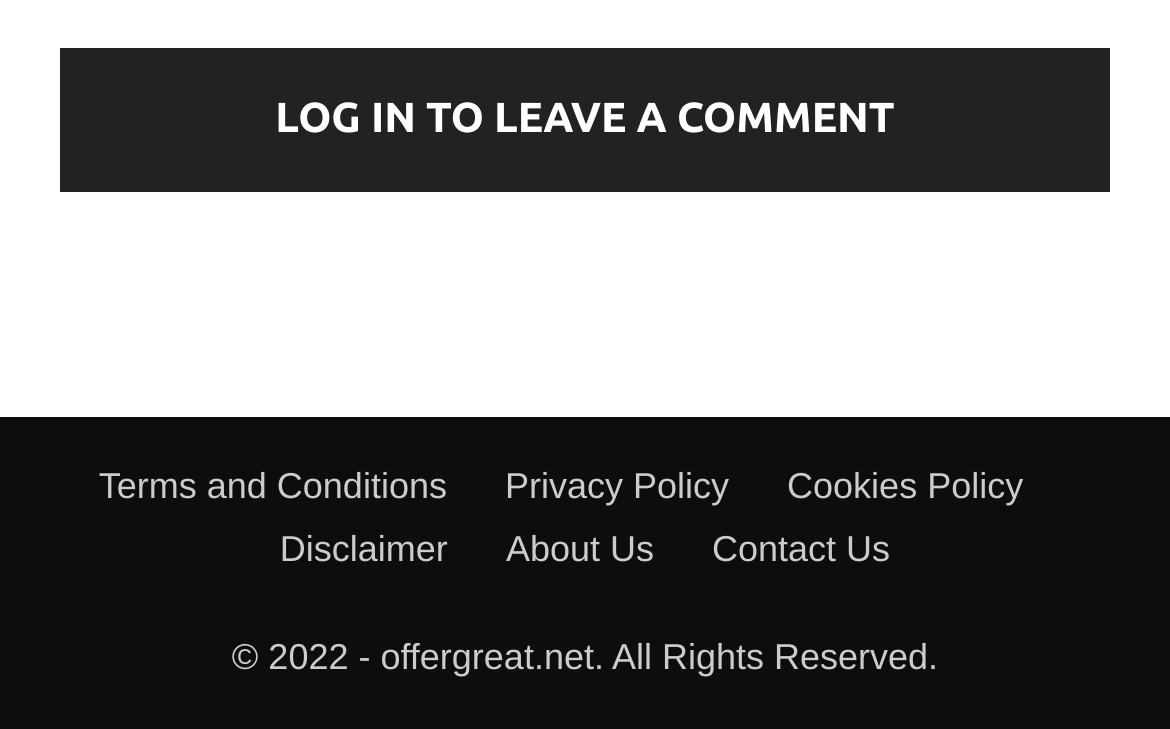Reply to the question with a single word or phrase:
What is the purpose of the 'Contact Us' link?

To contact the website administrators